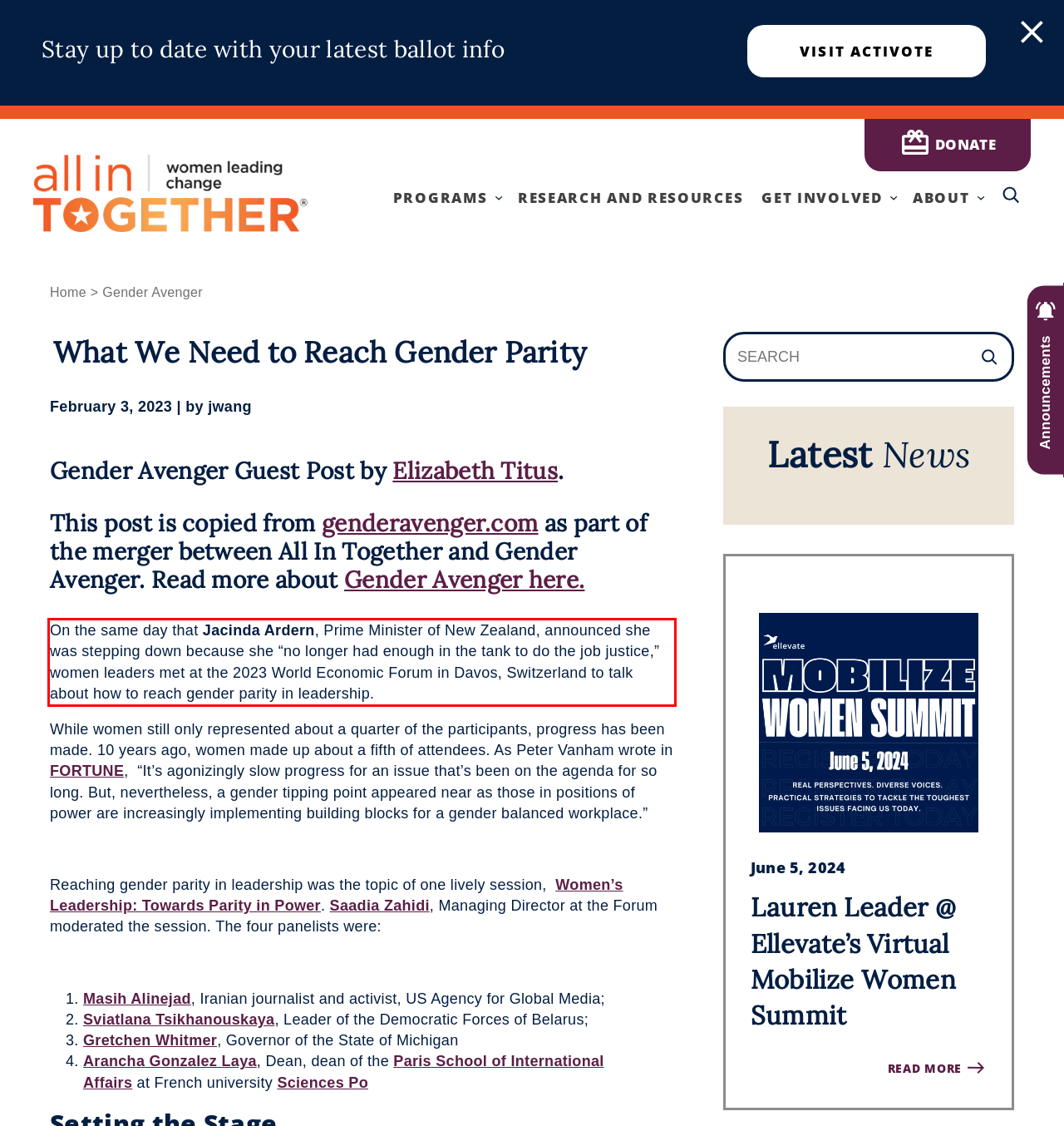You are provided with a webpage screenshot that includes a red rectangle bounding box. Extract the text content from within the bounding box using OCR.

On the same day that Jacinda Ardern, Prime Minister of New Zealand, announced she was stepping down because she “no longer had enough in the tank to do the job justice,” women leaders met at the 2023 World Economic Forum in Davos, Switzerland to talk about how to reach gender parity in leadership.